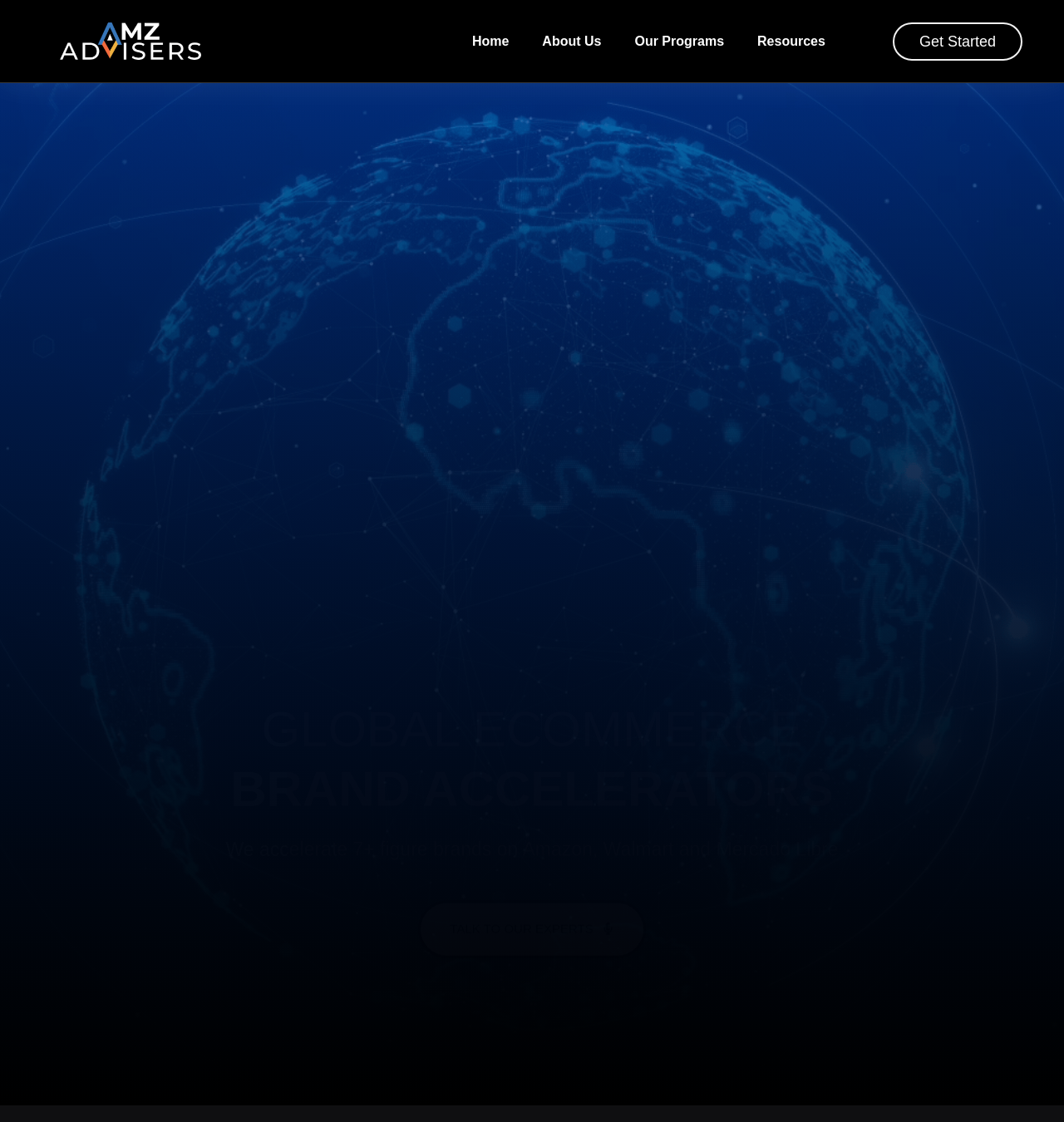Locate and provide the bounding box coordinates for the HTML element that matches this description: "About Us".

[0.494, 0.02, 0.581, 0.054]